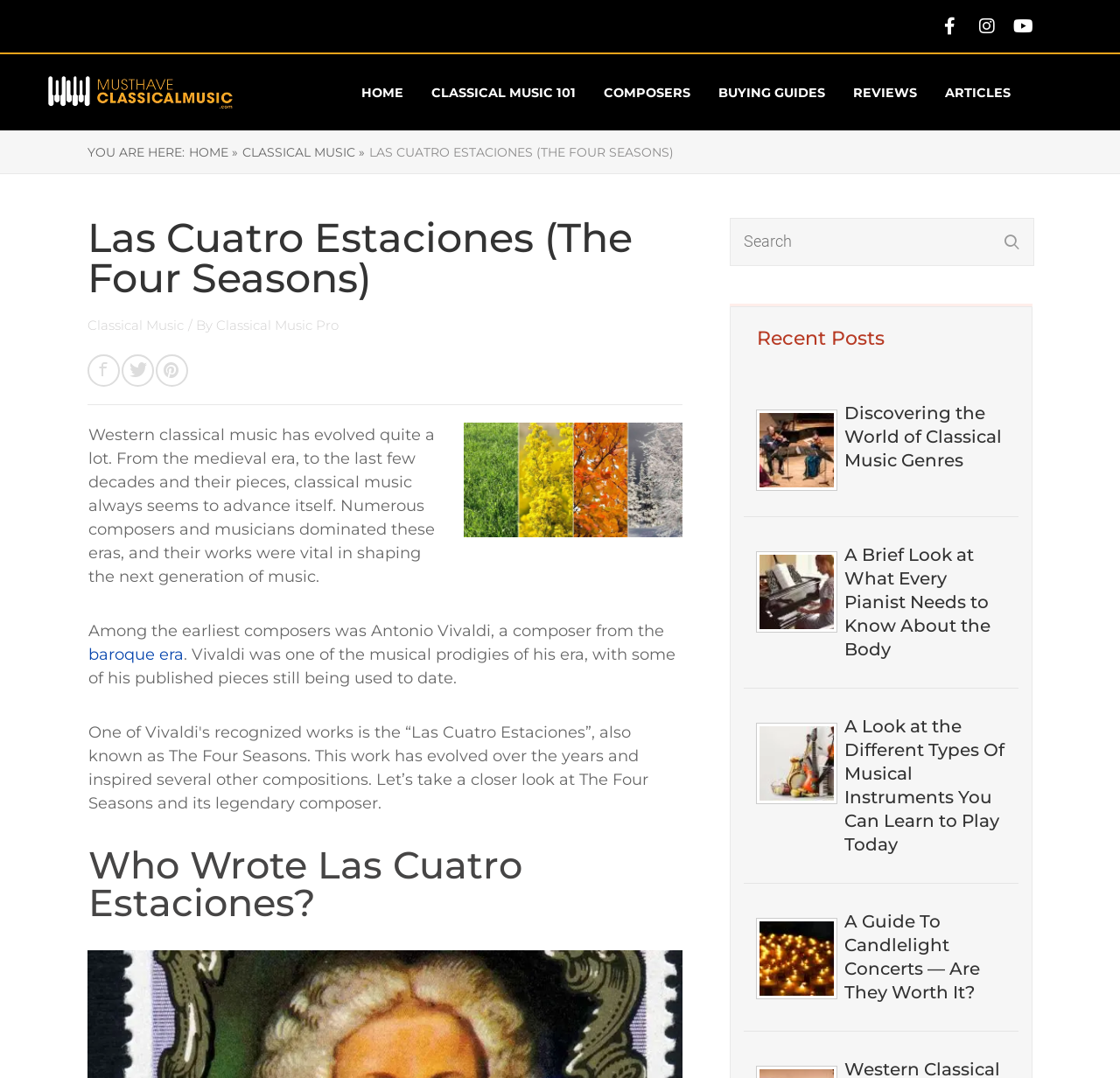Determine the bounding box coordinates for the UI element described. Format the coordinates as (top-left x, top-left y, bottom-right x, bottom-right y) and ensure all values are between 0 and 1. Element description: Classical Music 101

[0.373, 0.071, 0.527, 0.1]